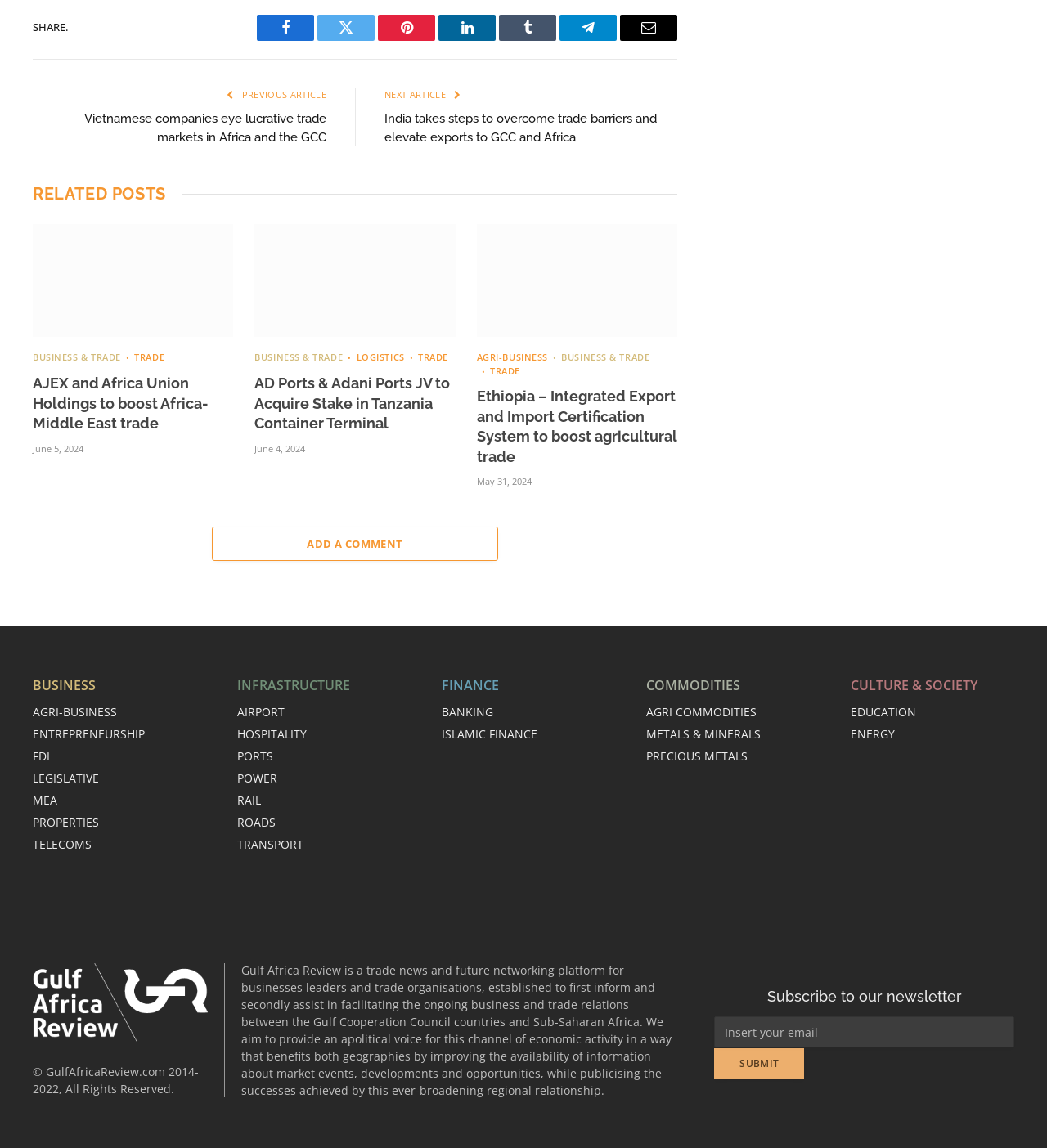Pinpoint the bounding box coordinates of the clickable area needed to execute the instruction: "Read the article about AJEX and Africa Union Holdings". The coordinates should be specified as four float numbers between 0 and 1, i.e., [left, top, right, bottom].

[0.031, 0.326, 0.223, 0.378]